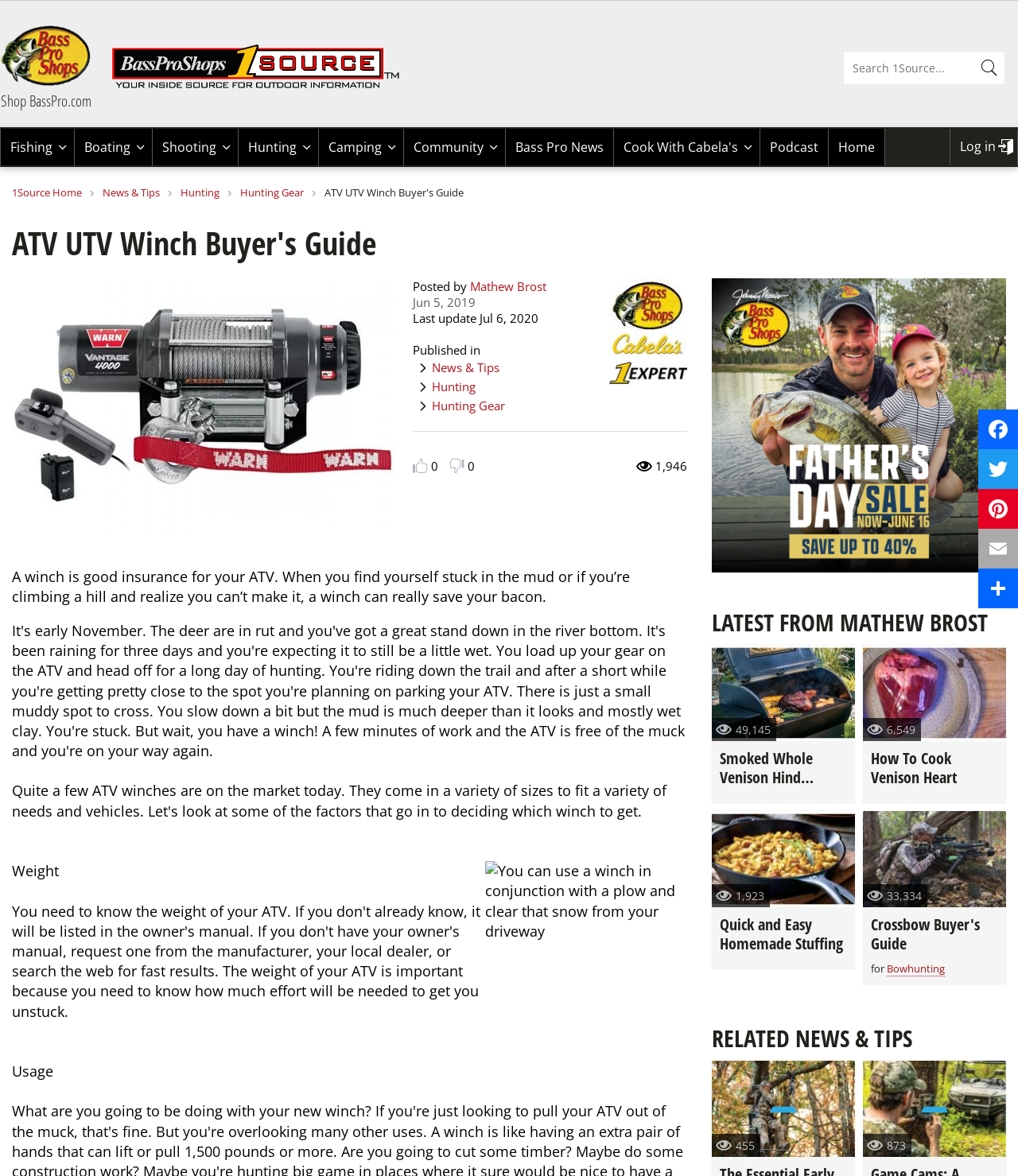What is the purpose of the 'Search' function?
Refer to the image and answer the question using a single word or phrase.

To search the website